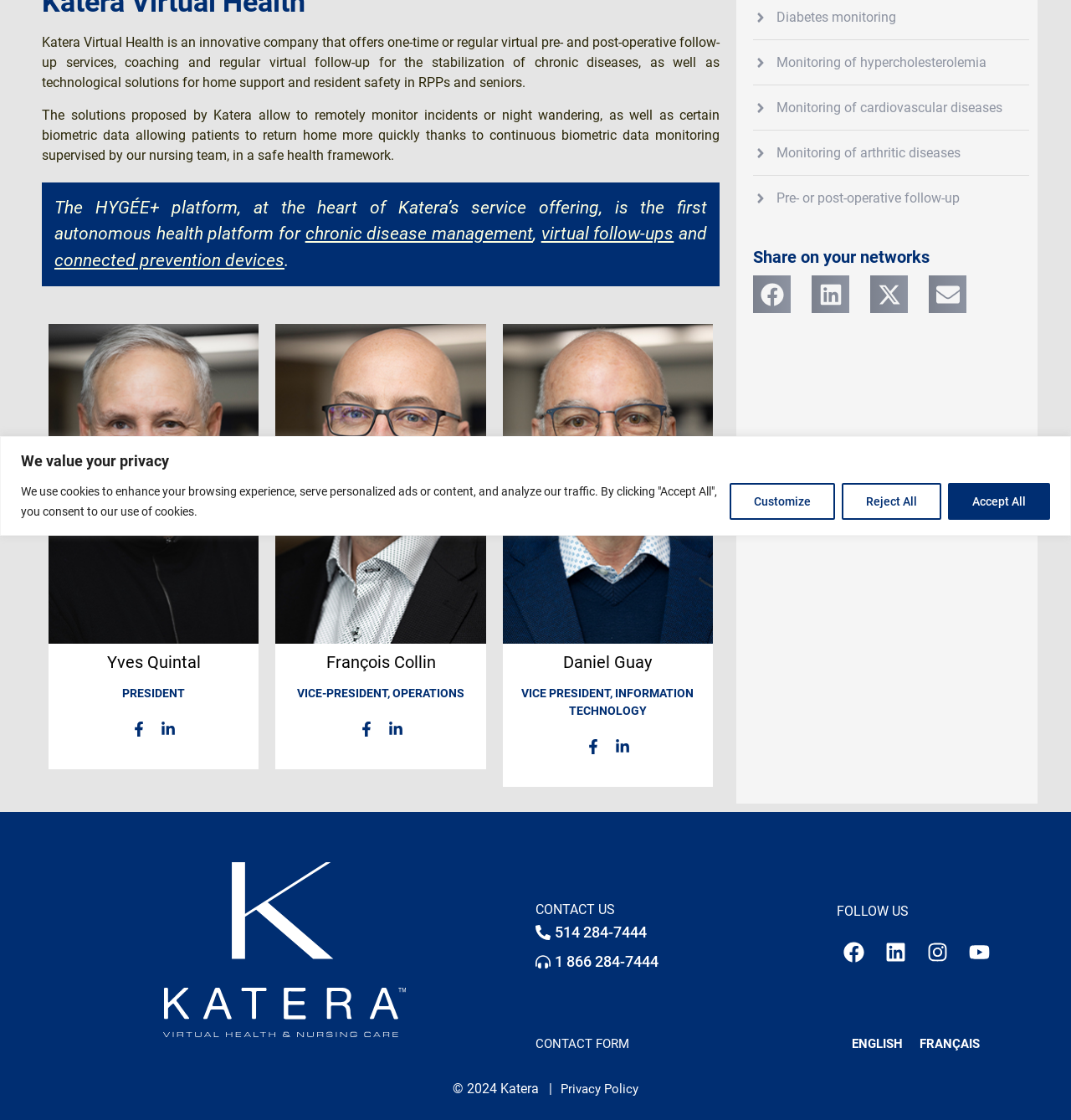Based on the element description aria-label="Share on email", identify the bounding box of the UI element in the given webpage screenshot. The coordinates should be in the format (top-left x, top-left y, bottom-right x, bottom-right y) and must be between 0 and 1.

[0.867, 0.246, 0.902, 0.28]